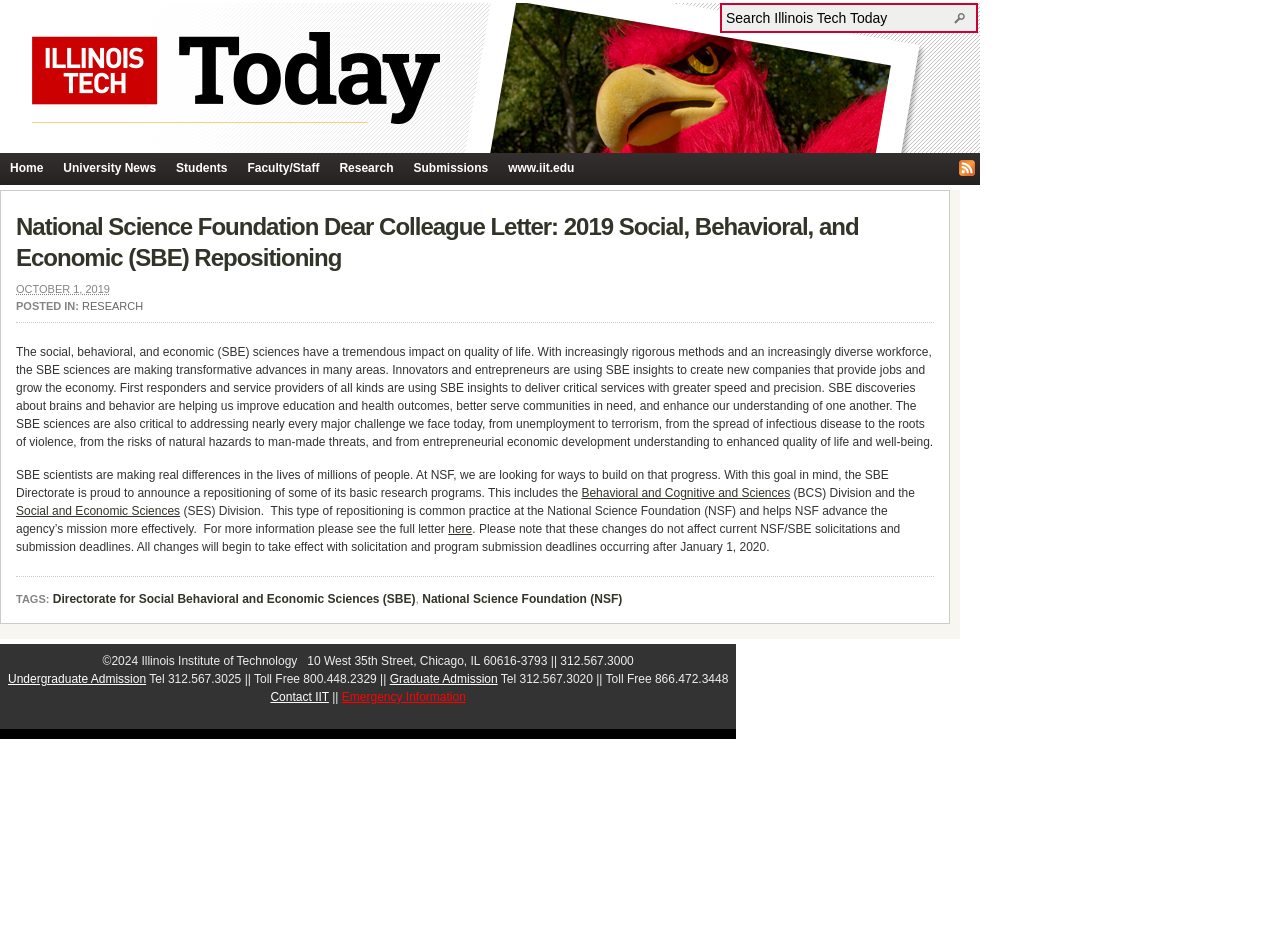Given the content of the image, can you provide a detailed answer to the question?
What is the name of the directorate?

I determined the answer by looking at the text 'Directorate for Social Behavioral and Economic Sciences (SBE)' which is located in the 'TAGS:' section of the webpage. This suggests that the webpage is related to the SBE directorate.